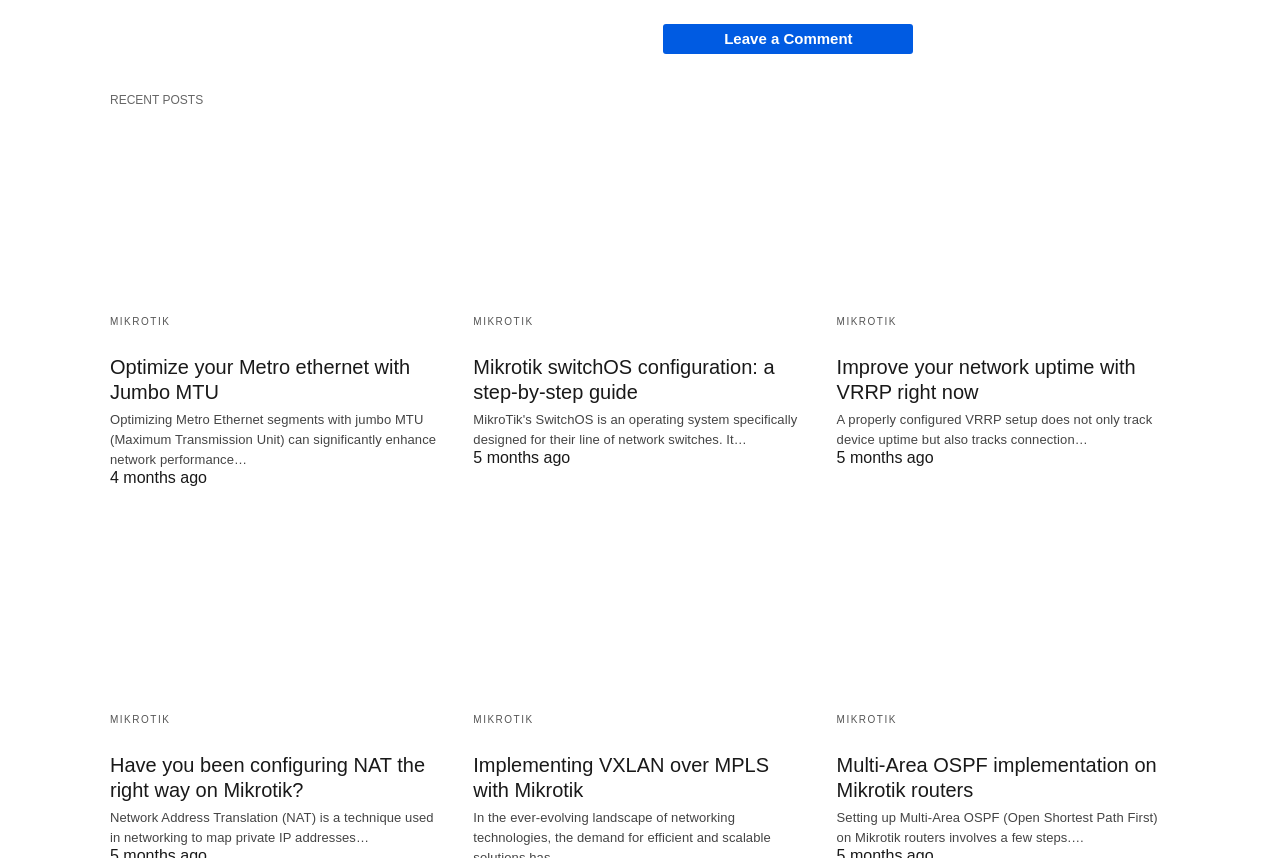Please provide the bounding box coordinates for the element that needs to be clicked to perform the instruction: "Click on 'Optimize your Metro ethernet with Jumbo MTU'". The coordinates must consist of four float numbers between 0 and 1, formatted as [left, top, right, bottom].

[0.086, 0.137, 0.346, 0.348]